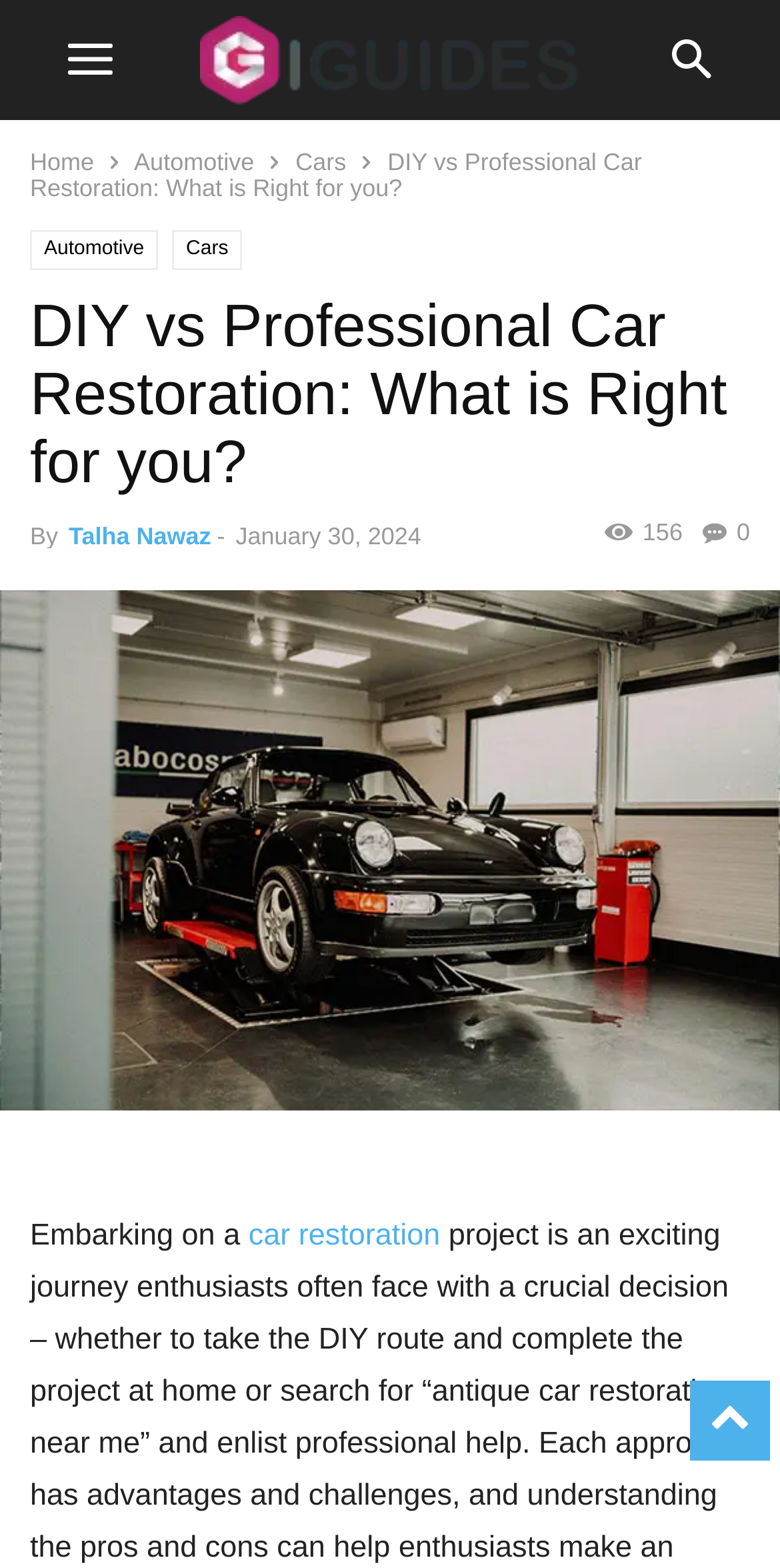Find the bounding box coordinates for the area you need to click to carry out the instruction: "read about automotive". The coordinates should be four float numbers between 0 and 1, indicated as [left, top, right, bottom].

[0.172, 0.094, 0.326, 0.112]